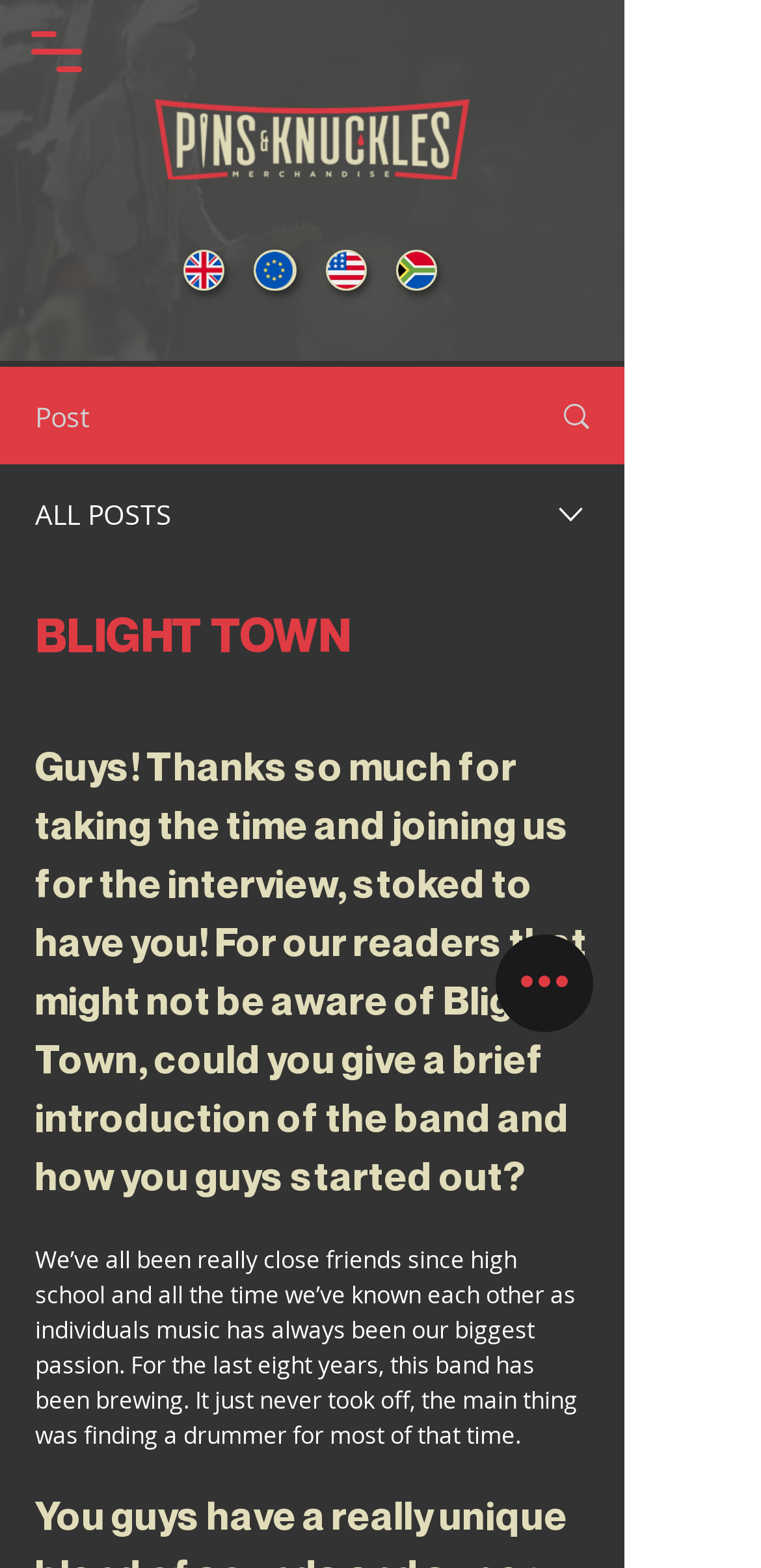How many images are in the navigation menu?
Analyze the image and deliver a detailed answer to the question.

I checked the button 'Open navigation menu' and found one image 'P&K_LOGO.png'.